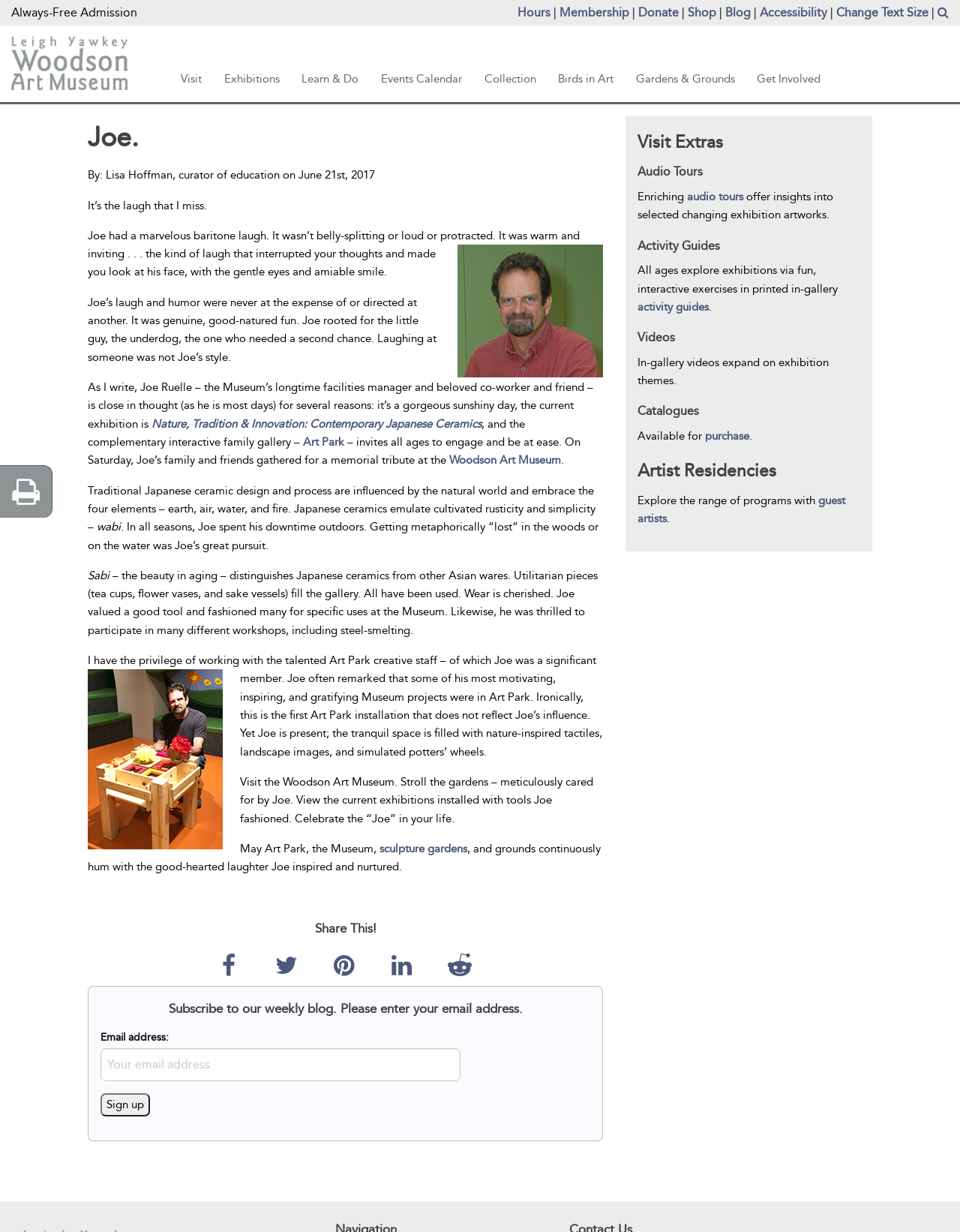Identify the bounding box coordinates of the clickable region required to complete the instruction: "Click the 'Hours' link". The coordinates should be given as four float numbers within the range of 0 and 1, i.e., [left, top, right, bottom].

[0.539, 0.004, 0.573, 0.016]